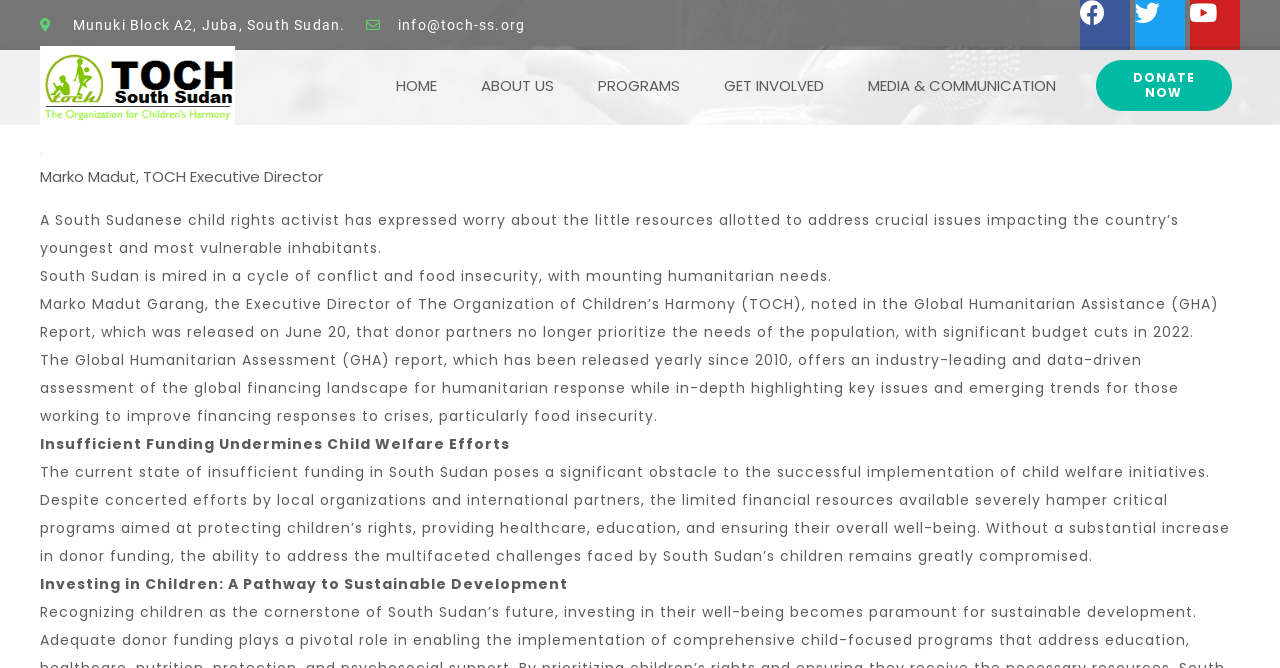Please determine the bounding box coordinates of the section I need to click to accomplish this instruction: "Click the HOME link".

[0.294, 0.107, 0.357, 0.15]